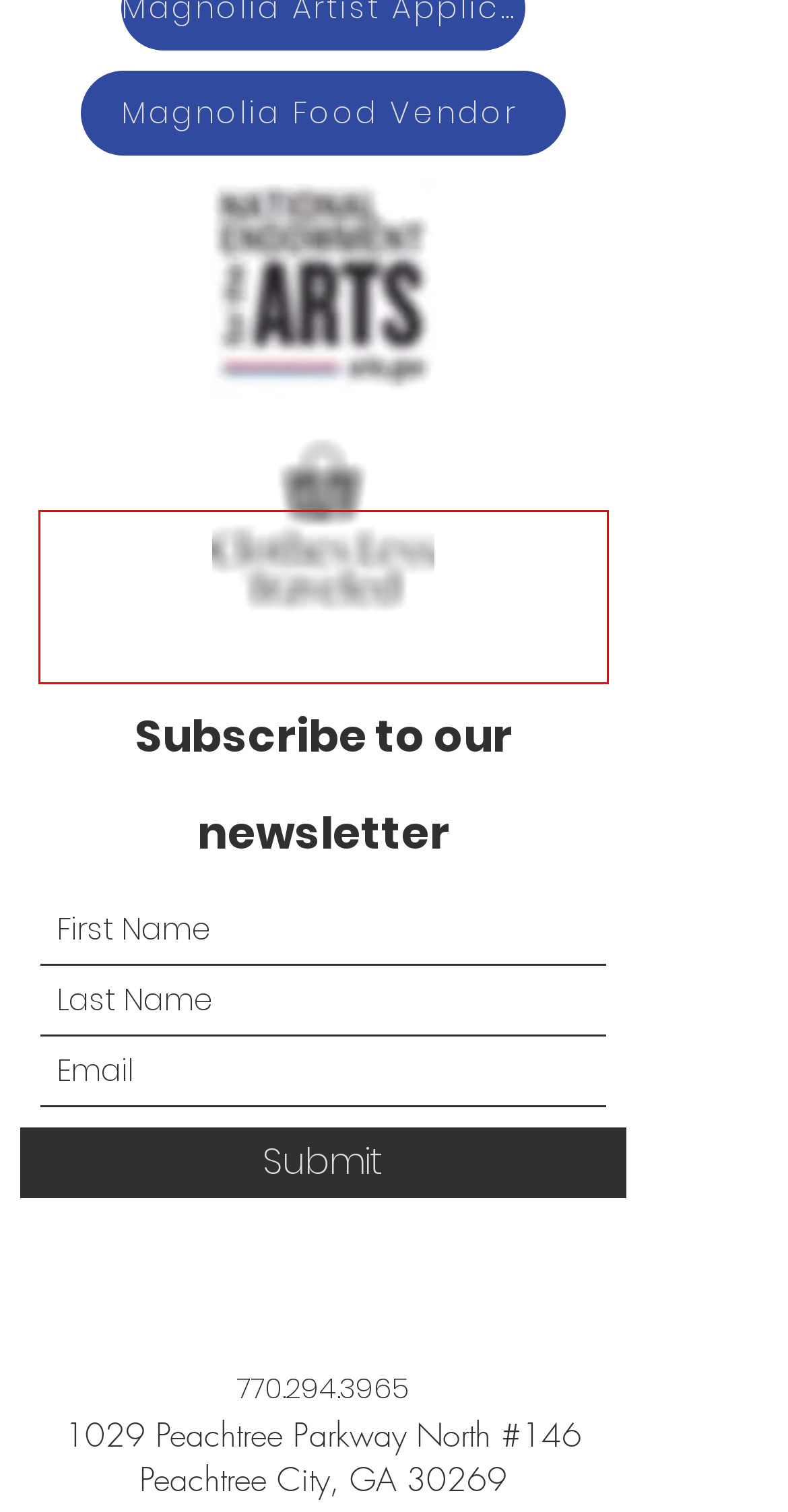Please analyze the provided webpage screenshot and perform OCR to extract the text content from the red rectangle bounding box.

This promises to be an evening of creativity, connection, and holiday cheer. Your presence will add an extra layer of joy to the festivities.